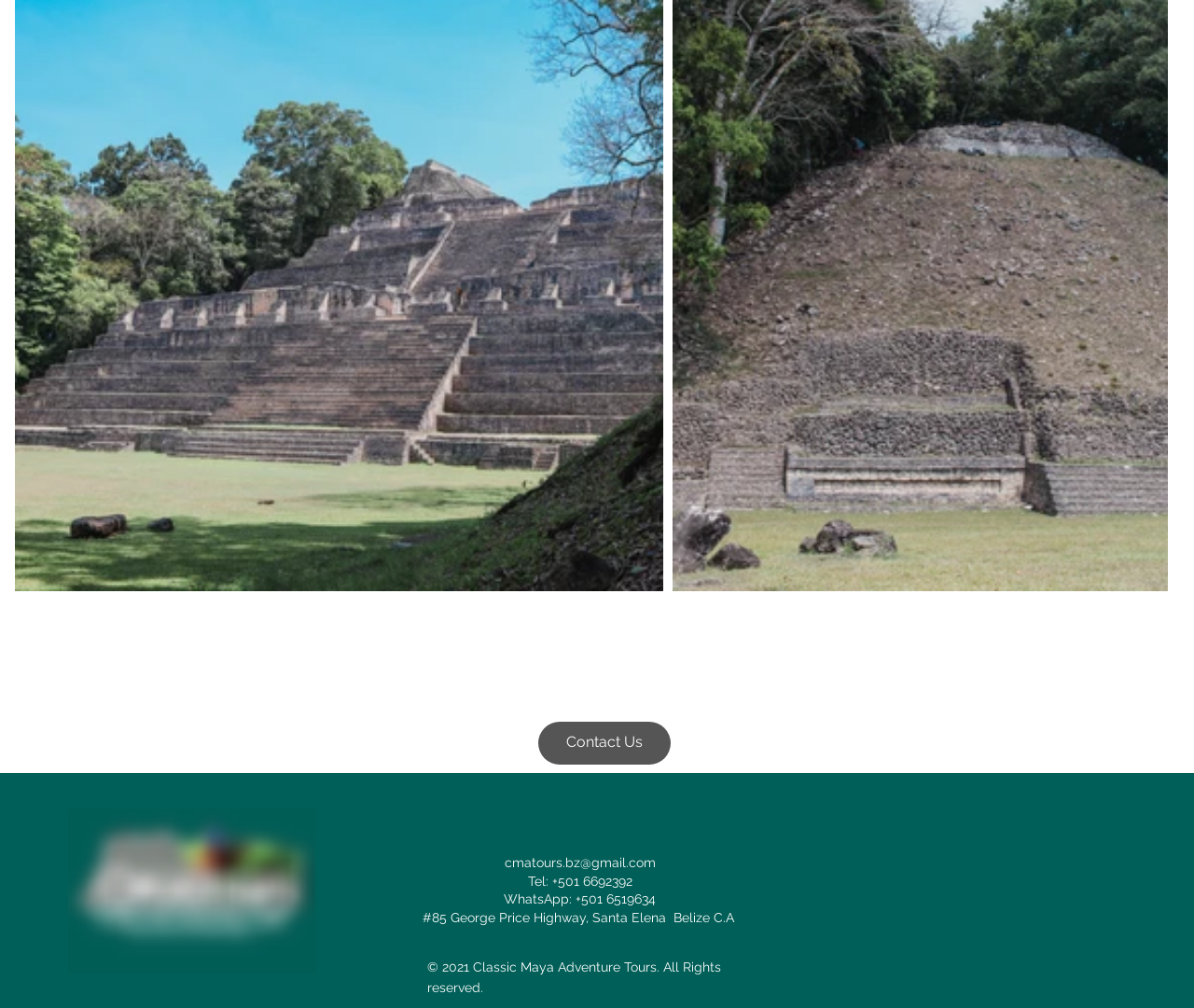Please answer the following question using a single word or phrase: 
What is the company's phone number?

+501 6692392